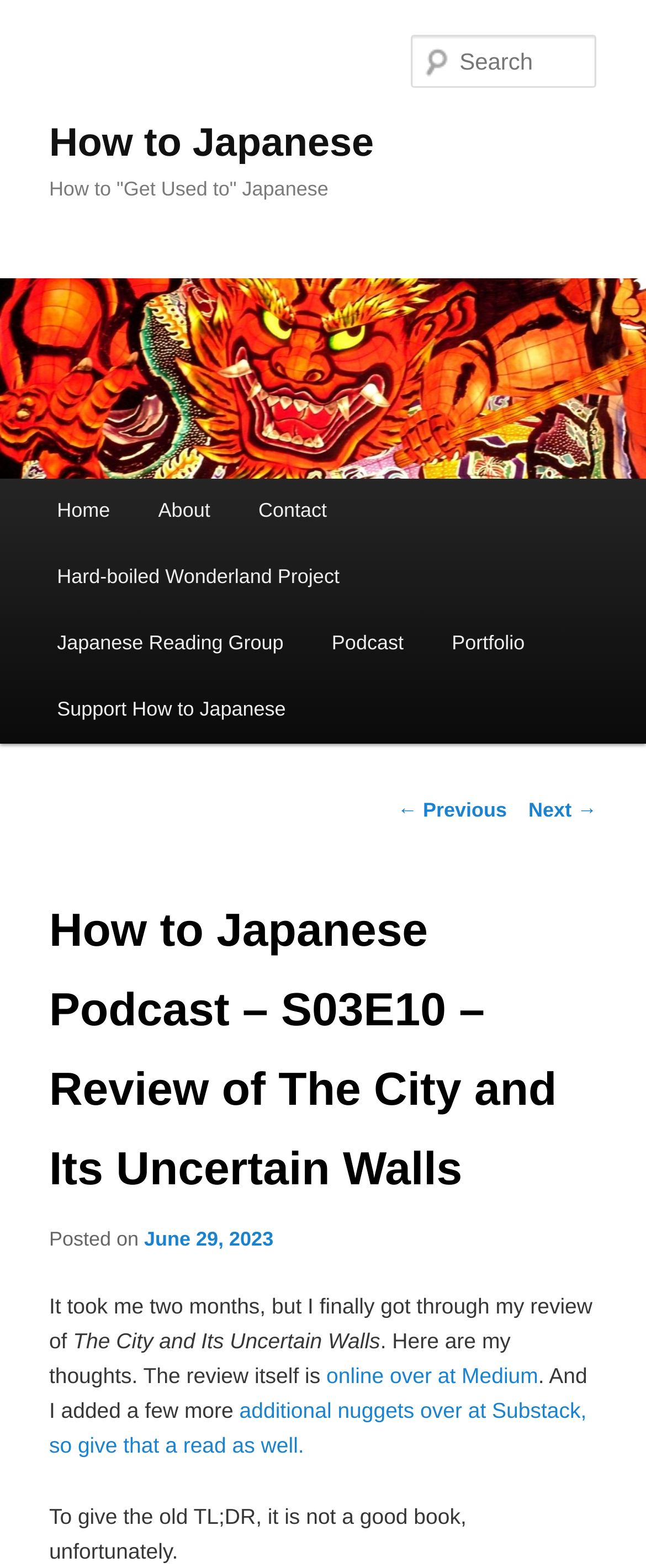Respond to the following question with a brief word or phrase:
What is the name of the podcast?

How to Japanese Podcast